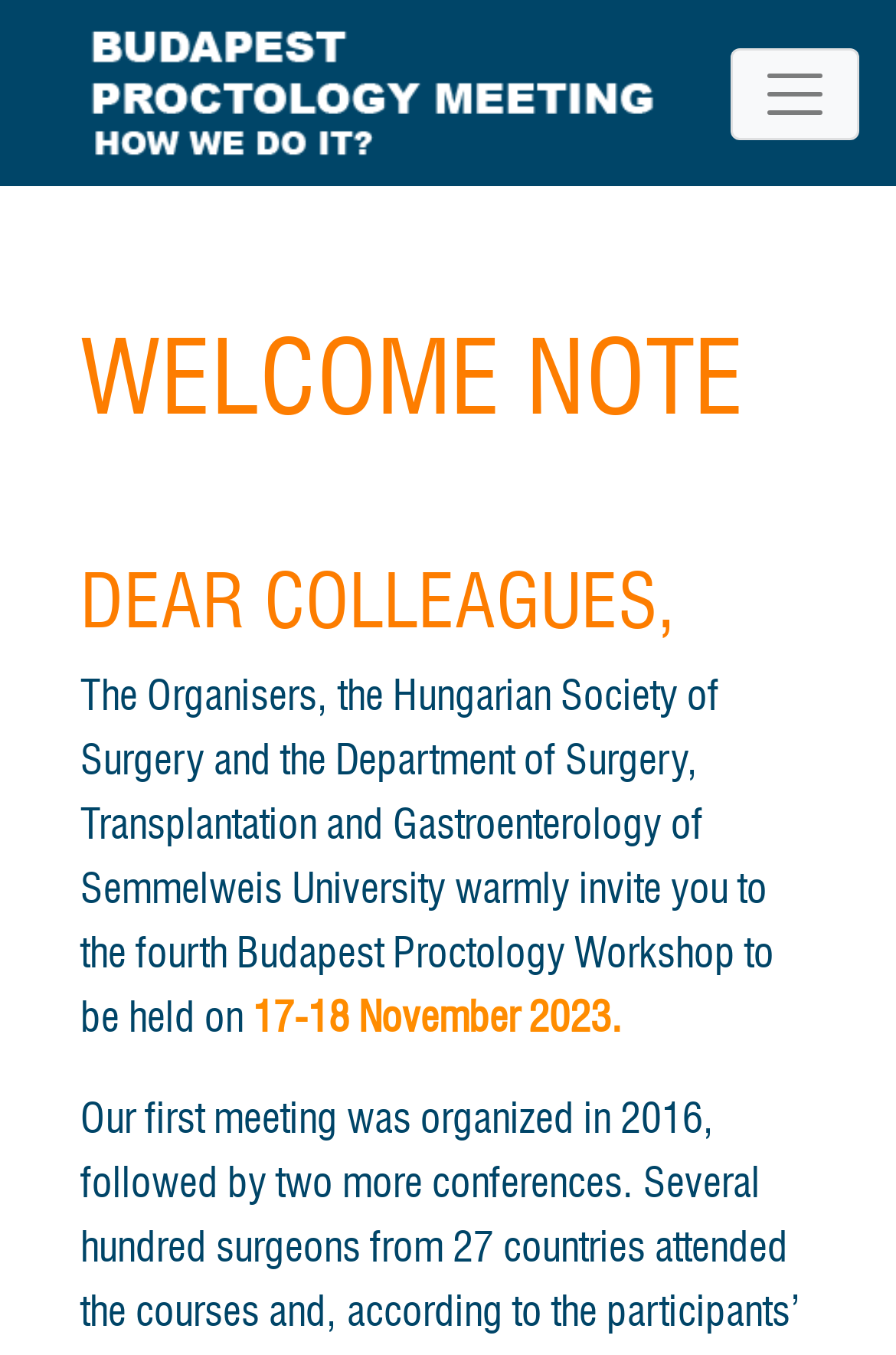How many headings are there on the webpage?
Please respond to the question thoroughly and include all relevant details.

I counted the number of heading elements on the webpage, specifically the elements with the type 'heading', and found that there are two headings: 'WELCOME NOTE' and 'DEAR COLLEAGUES,'.